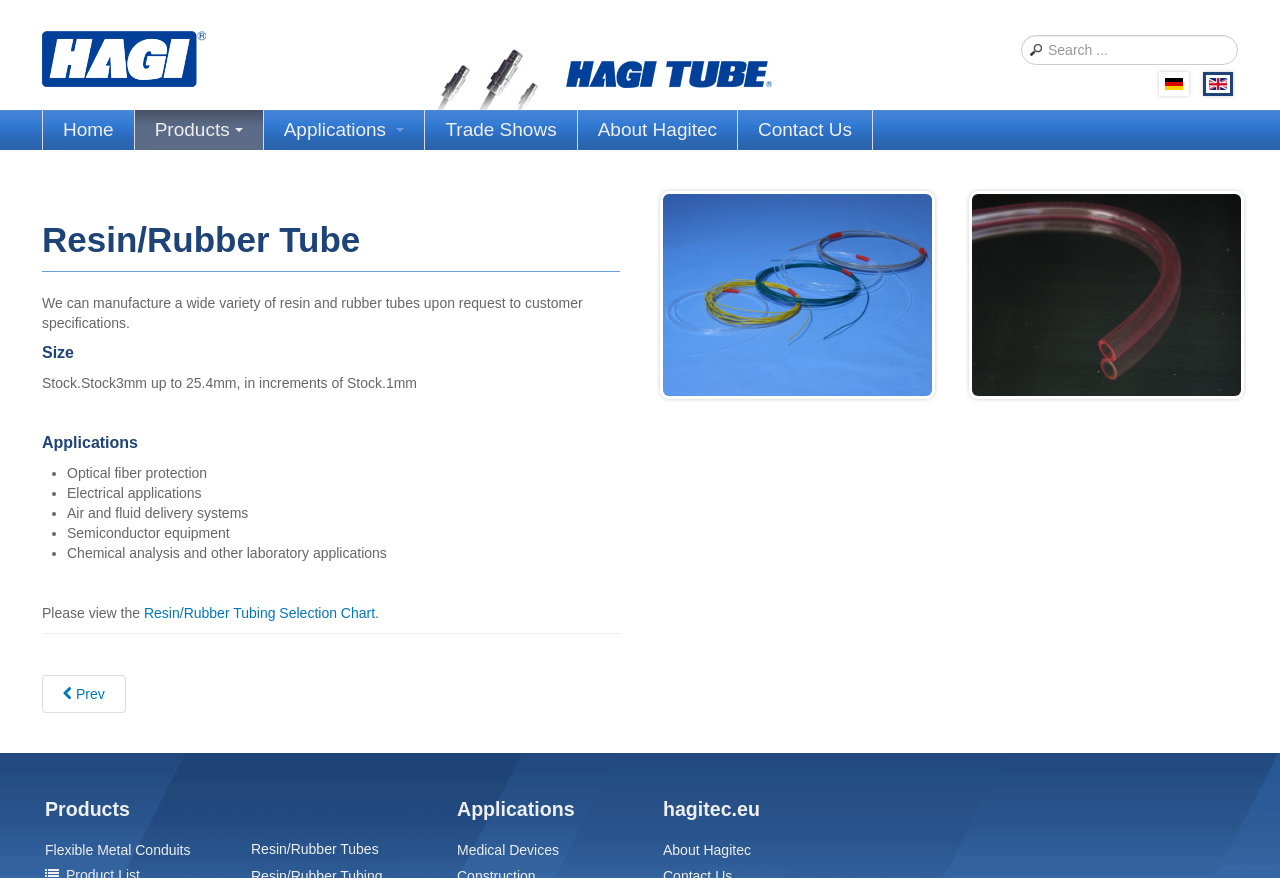What are some applications of Resin/Rubber Tubes?
Please use the image to provide a one-word or short phrase answer.

Optical fiber protection, etc.